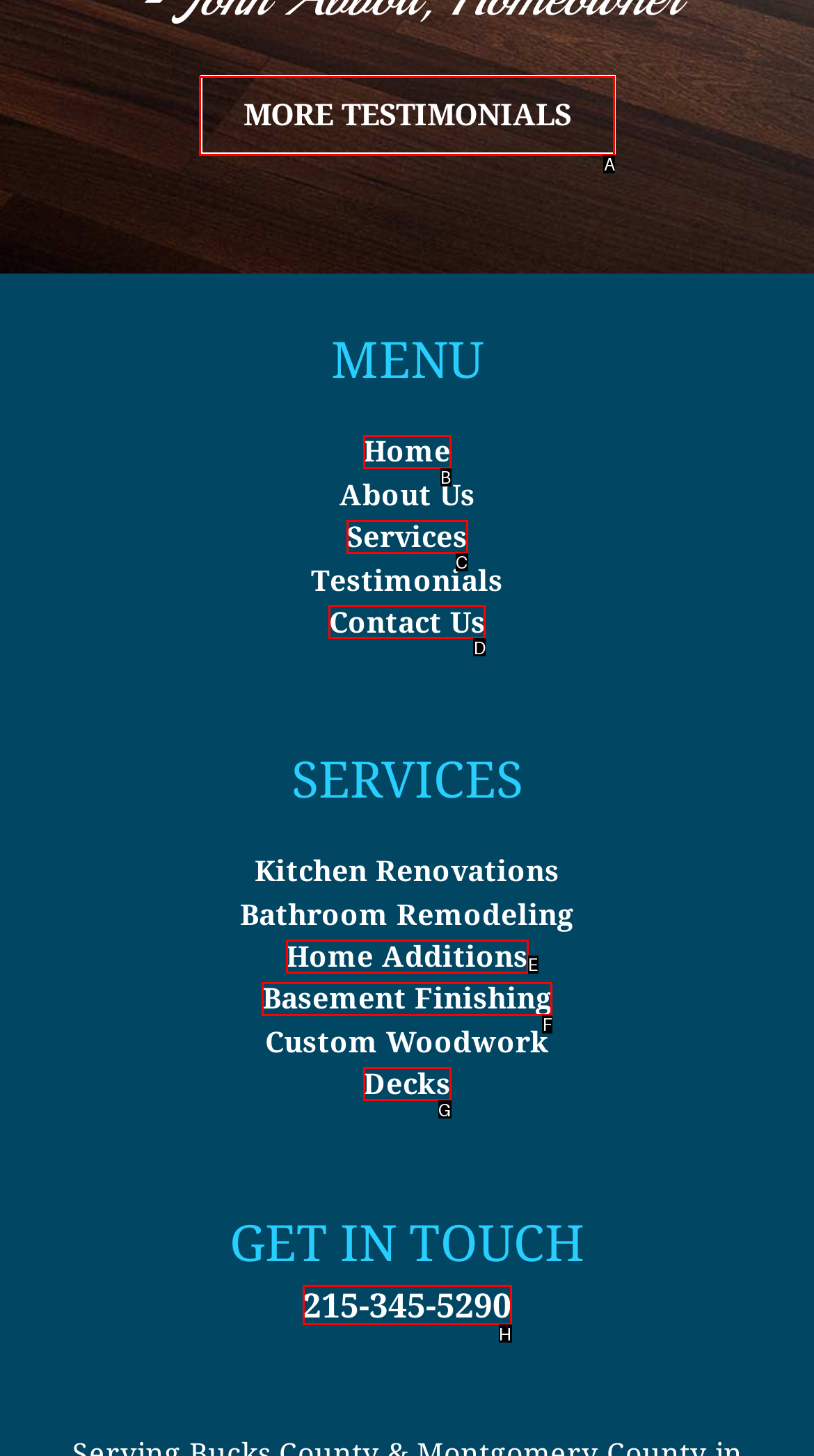Which option corresponds to the following element description: Basement Finishing?
Please provide the letter of the correct choice.

F